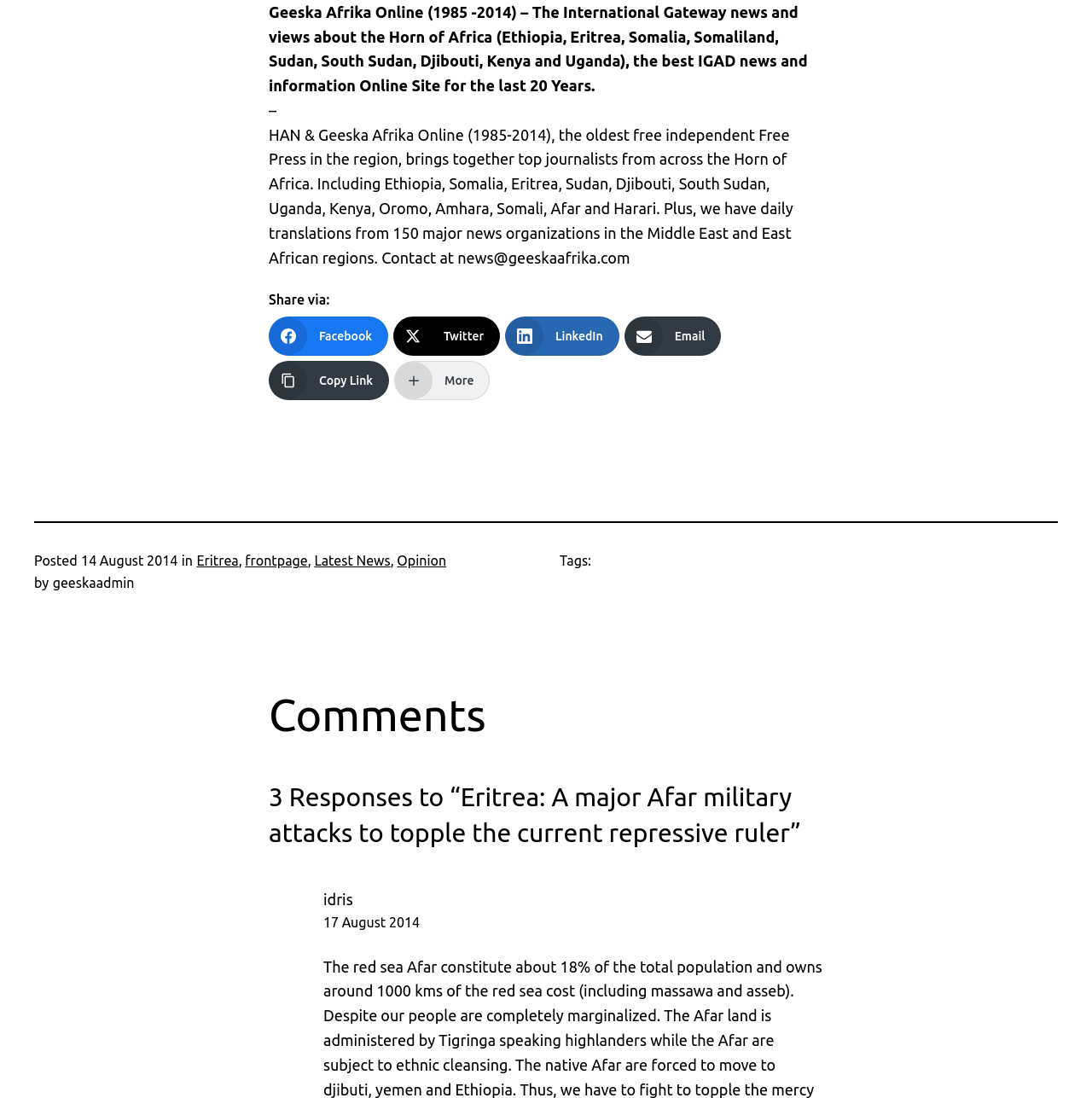What is the category of the article?
Please give a detailed and elaborate answer to the question based on the image.

The category of the article is mentioned in the link element, which says 'Eritrea'.